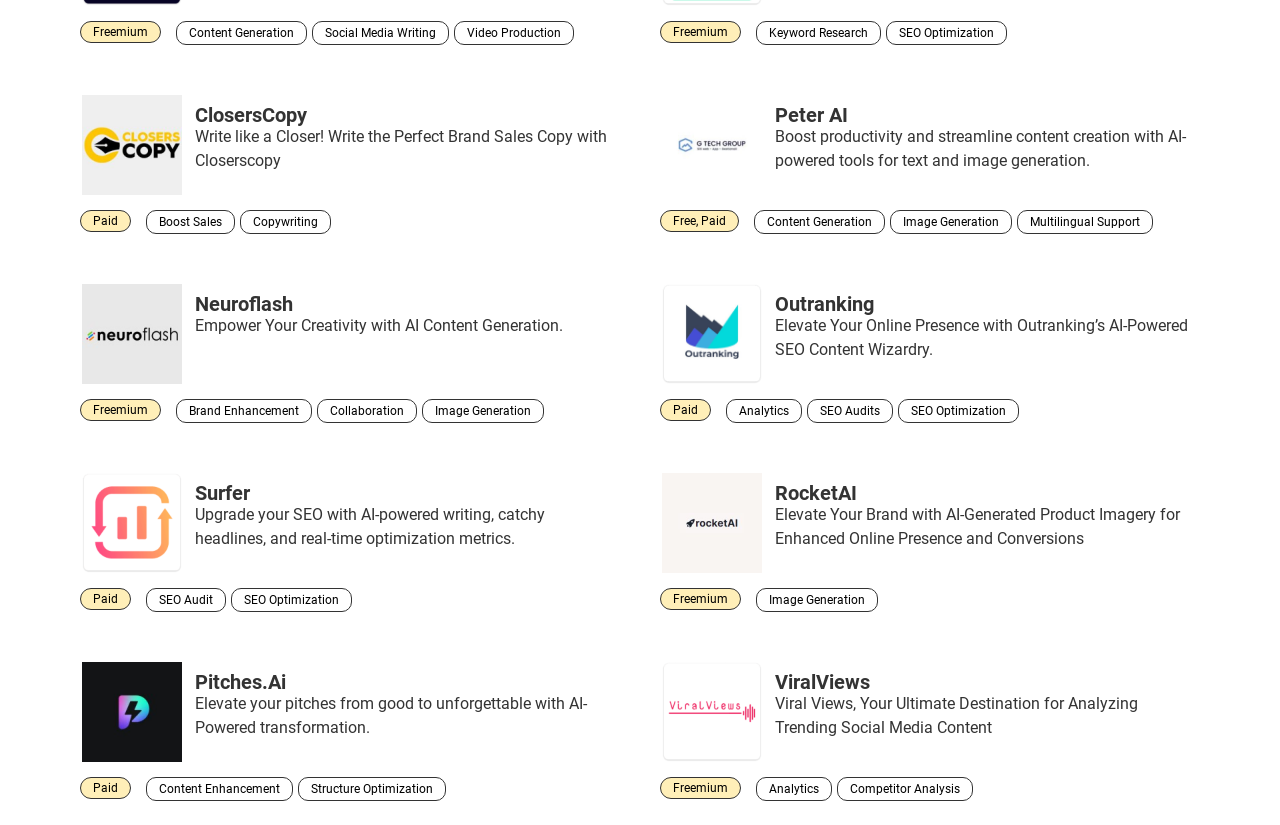Determine the bounding box coordinates of the section I need to click to execute the following instruction: "Explore Content Generation". Provide the coordinates as four float numbers between 0 and 1, i.e., [left, top, right, bottom].

[0.138, 0.026, 0.24, 0.055]